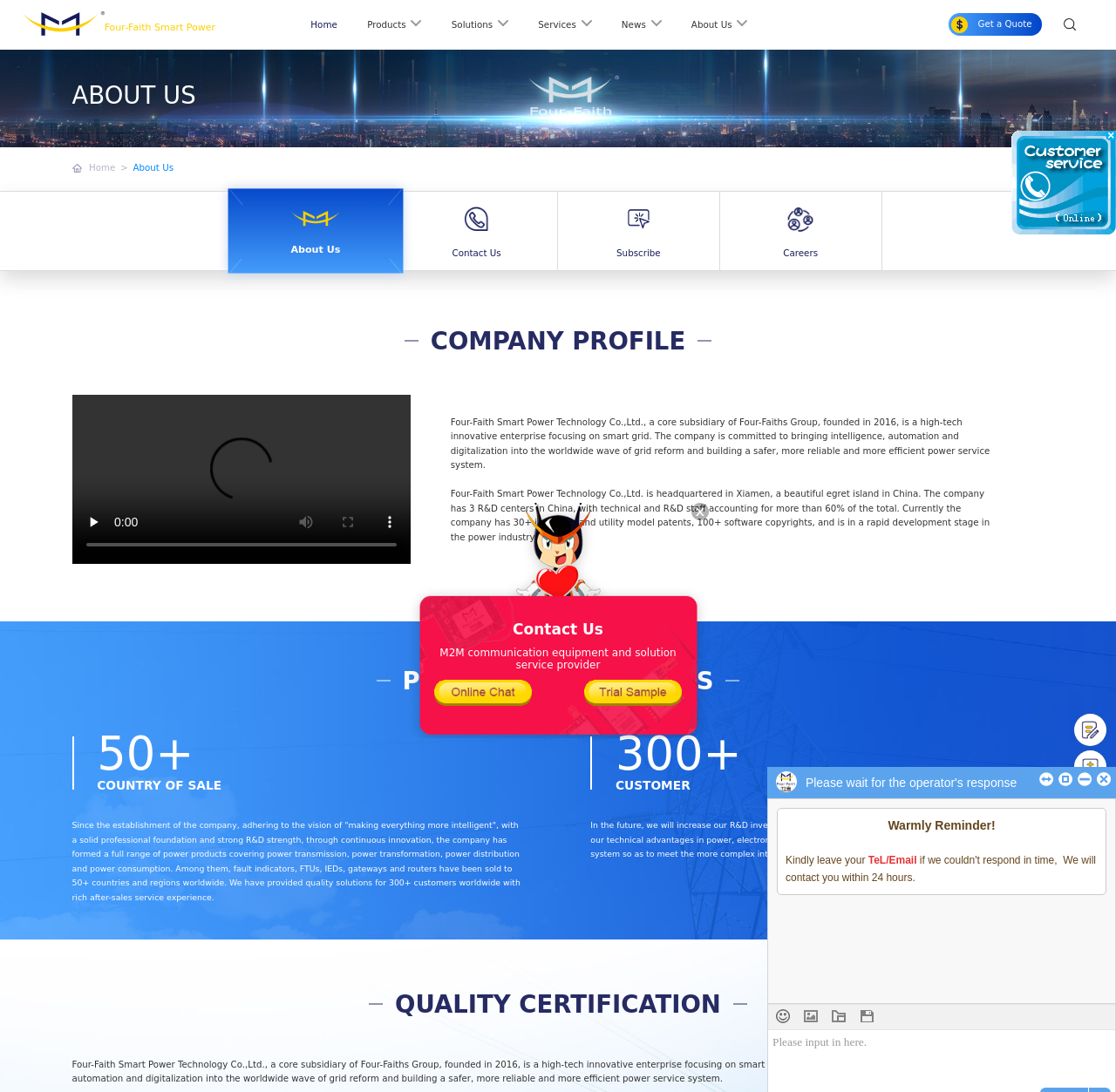Locate the bounding box coordinates of the item that should be clicked to fulfill the instruction: "Click the 'Trial Sample' link".

[0.963, 0.653, 0.992, 0.683]